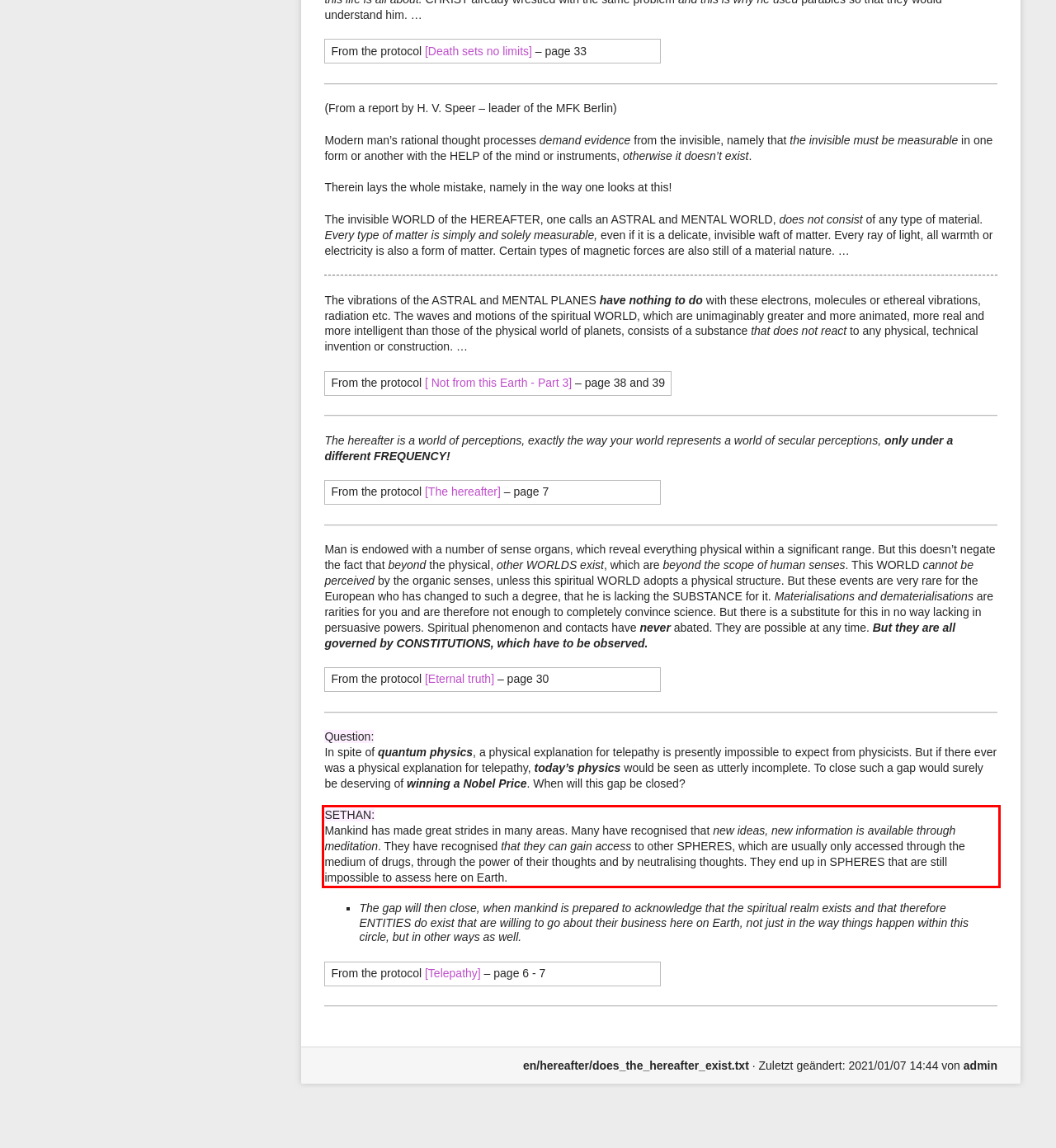Please take the screenshot of the webpage, find the red bounding box, and generate the text content that is within this red bounding box.

SETHAN: Mankind has made great strides in many areas. Many have recognised that new ideas, new information is available through meditation. They have recognised that they can gain access to other SPHERES, which are usually only accessed through the medium of drugs, through the power of their thoughts and by neutralising thoughts. They end up in SPHERES that are still impossible to assess here on Earth.